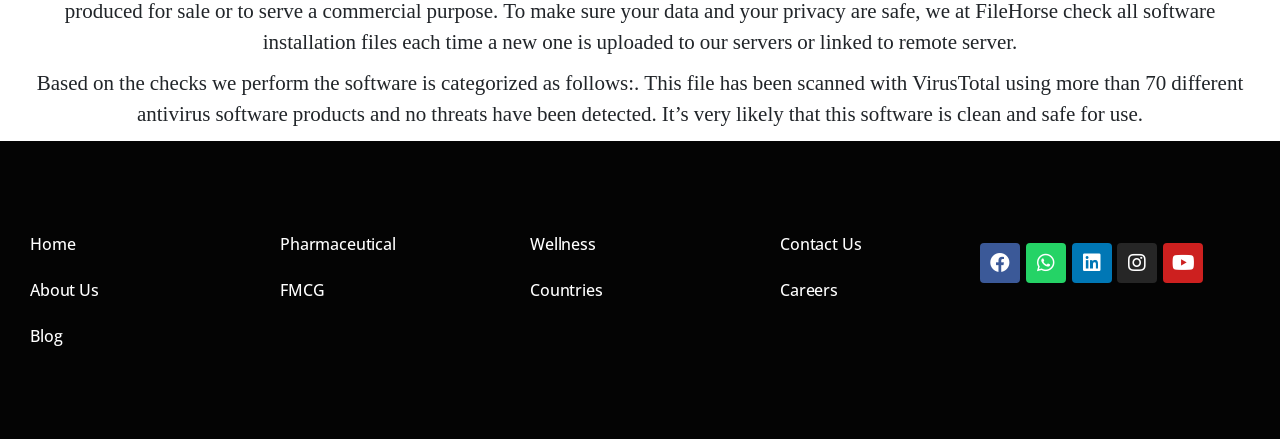Provide your answer to the question using just one word or phrase: What social media platforms are linked?

Facebook, Whatsapp, Linkedin, Instagram, Youtube